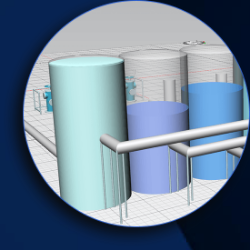Answer the question using only a single word or phrase: 
What benefit does simulation technology provide in manufacturing?

Lower operating costs